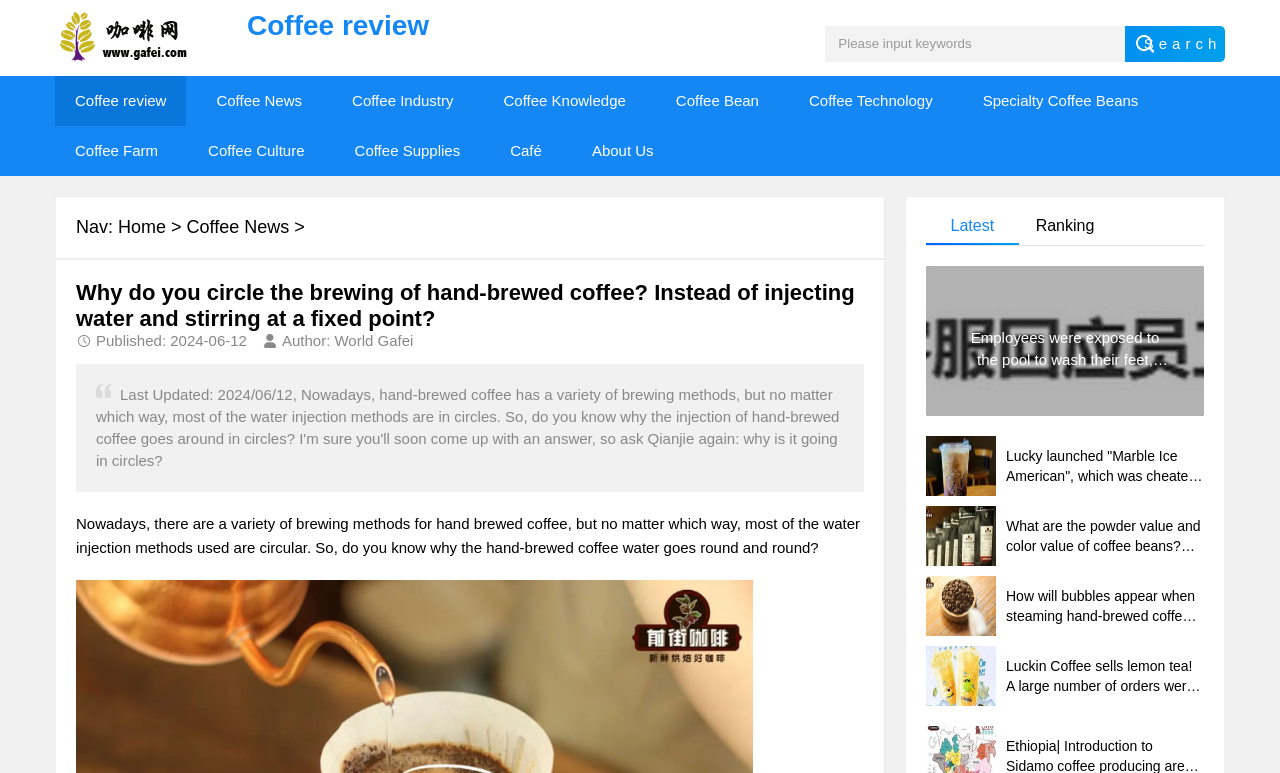What is the topic of the main article on this webpage?
Please provide a comprehensive answer based on the information in the image.

The main article on this webpage is about hand-brewed coffee, specifically the practice of circling the brewing of hand-brewed coffee. The article explores the reasons behind this practice and provides information on the various brewing methods used in hand-brewed coffee.